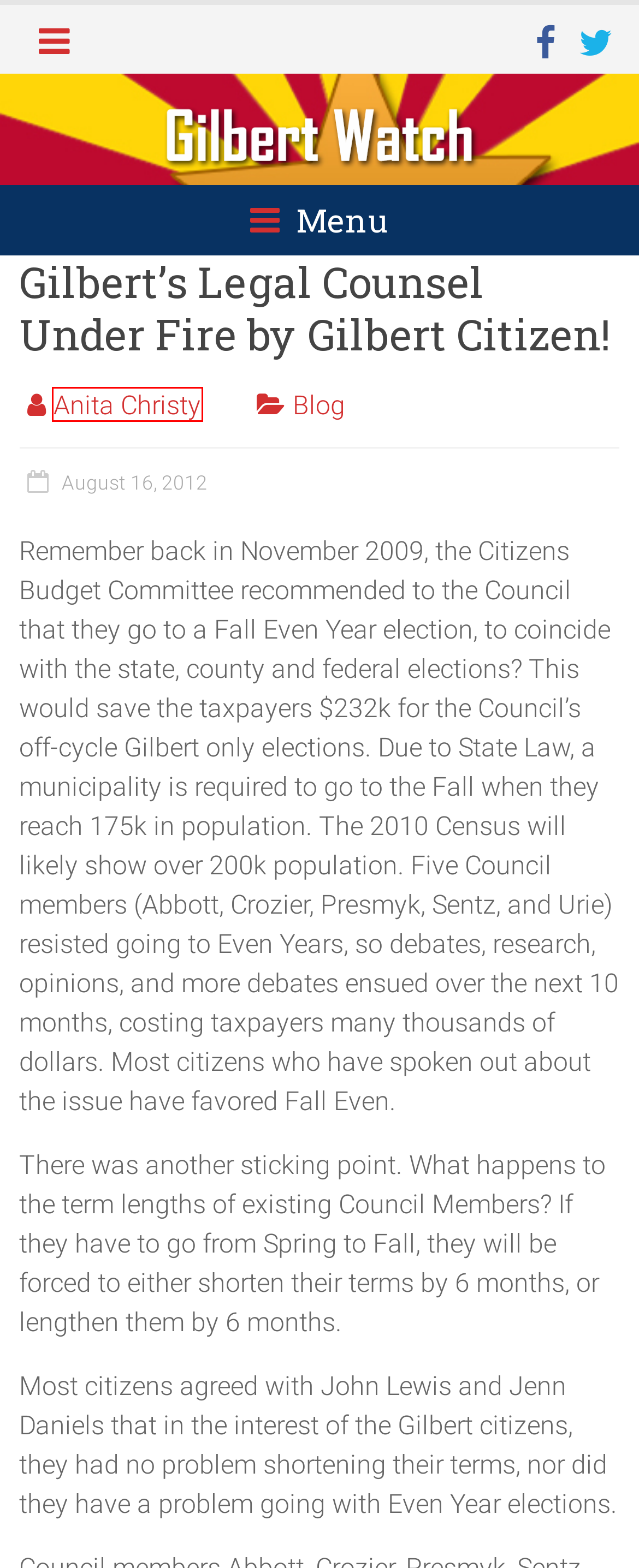You are presented with a screenshot of a webpage containing a red bounding box around a particular UI element. Select the best webpage description that matches the new webpage after clicking the element within the bounding box. Here are the candidates:
A. Town Council Archives » Gilbert Watch
B. Home » Gilbert Watch
C. Bureaucracy Archives » Gilbert Watch
D. High Stakes Testing Archives » Gilbert Watch
E. Blog Archives » Gilbert Watch
F. Anita Christy, Author at Gilbert Watch
G. Planned Parenthood Archives » Gilbert Watch
H. Families Archives » Gilbert Watch

F